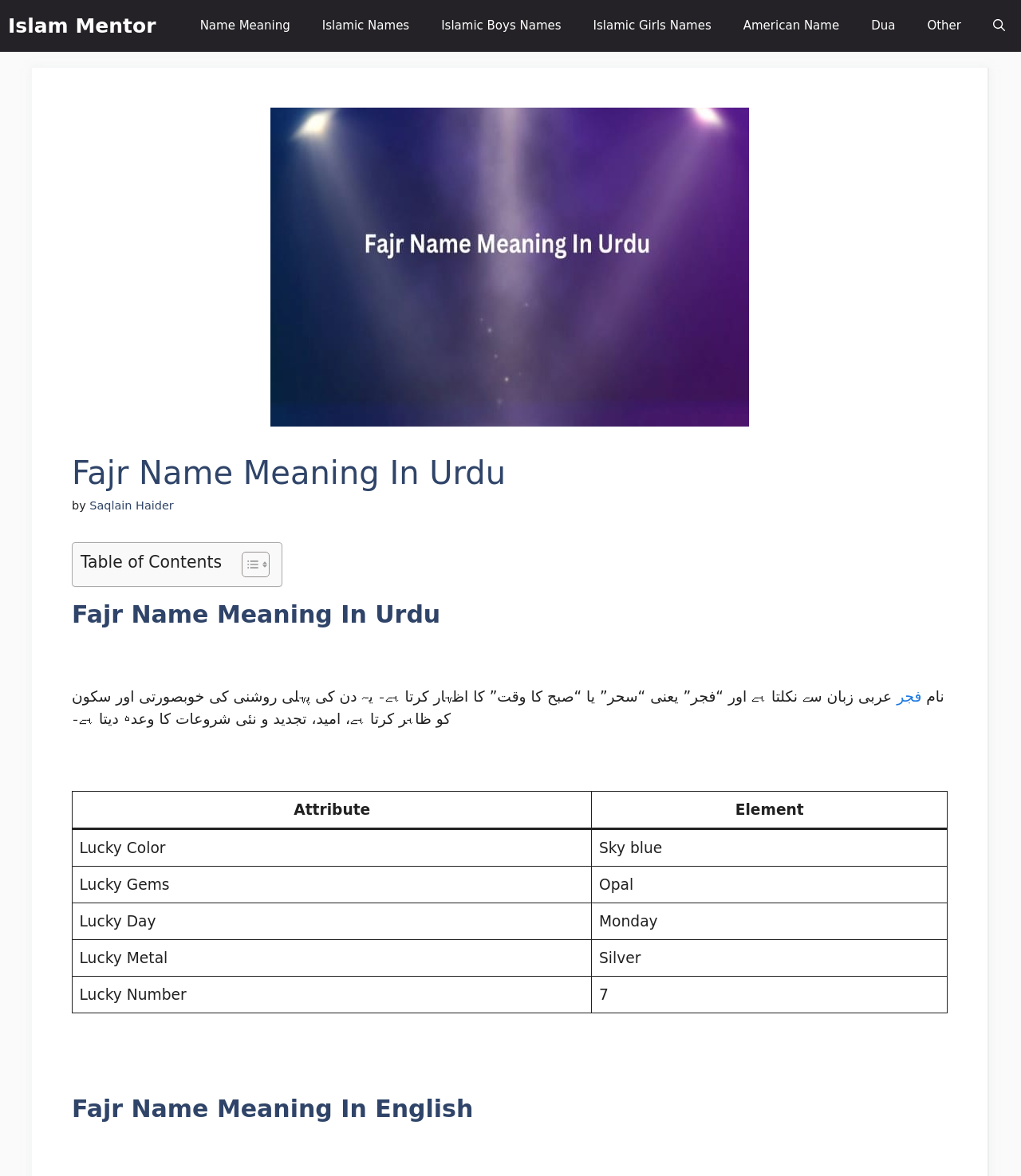Describe all significant elements and features of the webpage.

This webpage is about the meaning of the name "Fajr" in Urdu and English. At the top, there is a navigation bar with several links, including "Islam Mentor", "Name Meaning", "Islamic Names", and others. On the right side of the navigation bar, there is a search button.

Below the navigation bar, there is a large header that reads "Fajr Name Meaning In Urdu" with an image on the right side. Underneath the header, there is a table of contents with a toggle button.

The main content of the webpage is divided into sections. The first section explains the meaning of the name "Fajr" in Urdu, which is written in Arabic script. The text describes the name as representing the beauty and tranquility of the morning, symbolizing hope, renewal, and new beginnings.

Below this section, there is a table that lists the attributes of the name "Fajr", including its lucky color, gems, day, metal, and number. The table has five rows, each with two columns: the attribute and its corresponding element.

Finally, there is a heading that reads "Fajr Name Meaning In English", which suggests that the webpage may also provide an explanation of the name's meaning in English. However, the content below this heading is not provided in the accessibility tree.